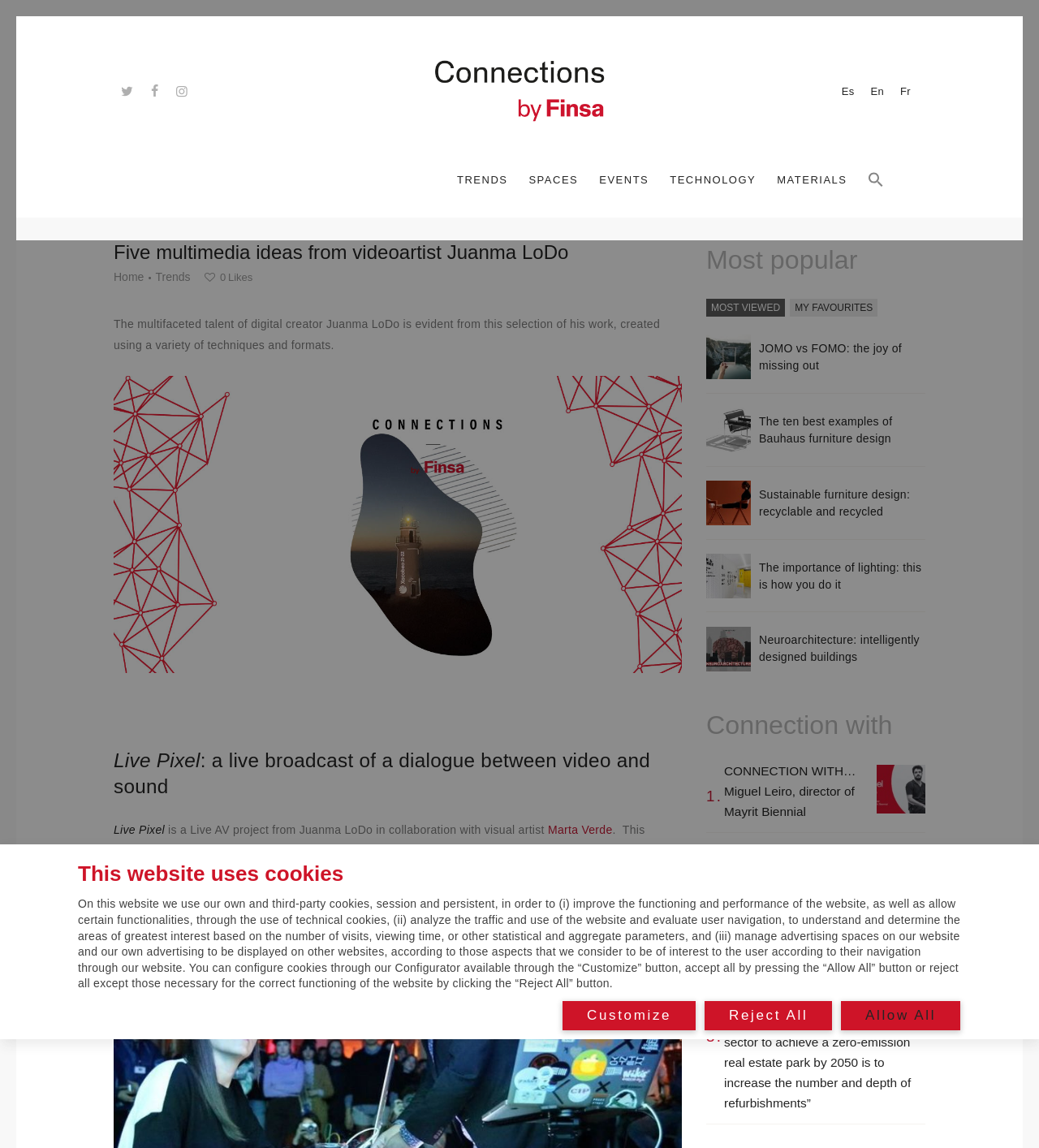Determine the coordinates of the bounding box that should be clicked to complete the instruction: "Click on the 'Customize' button". The coordinates should be represented by four float numbers between 0 and 1: [left, top, right, bottom].

[0.541, 0.872, 0.669, 0.897]